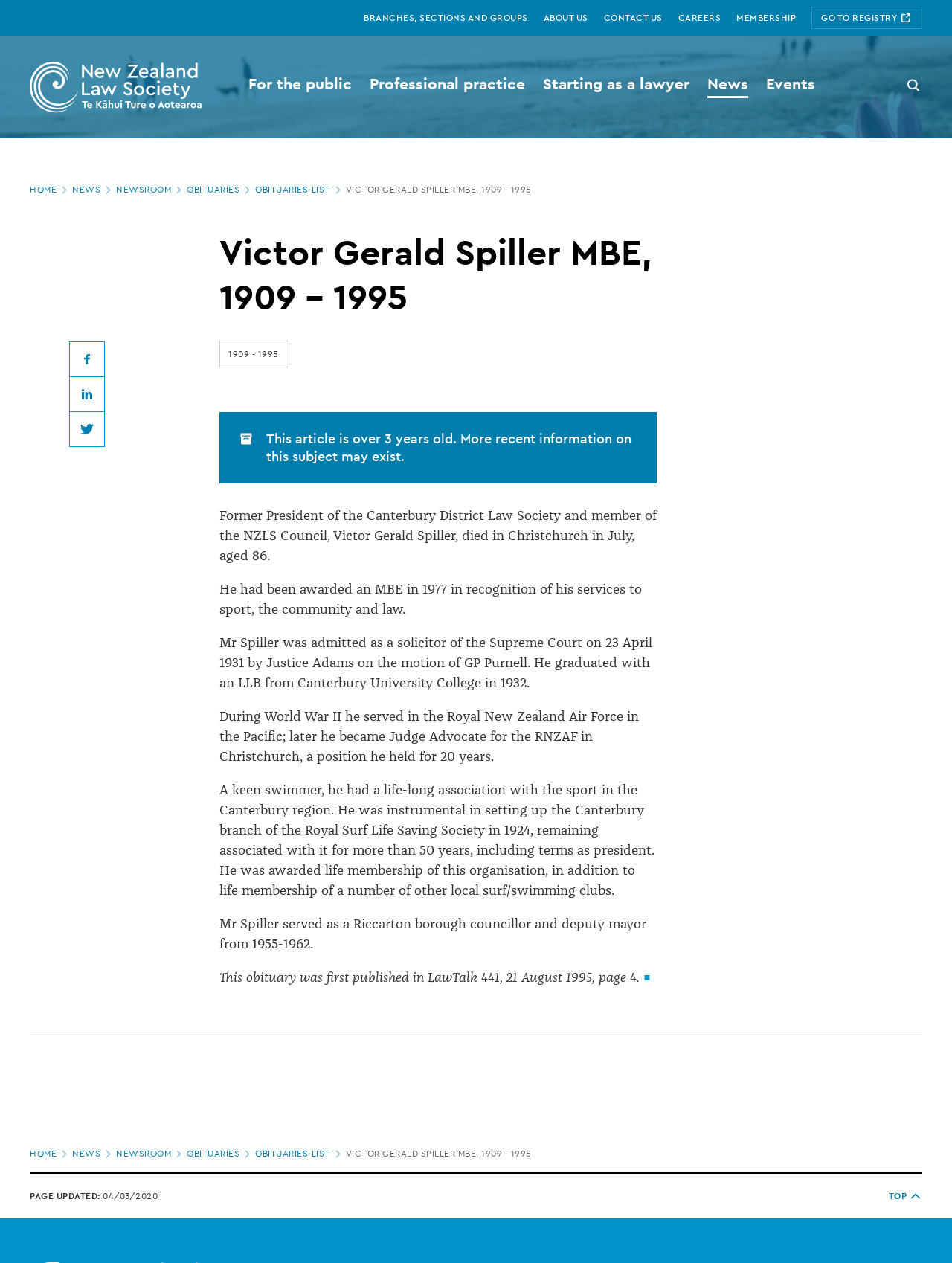Create an elaborate caption that covers all aspects of the webpage.

The webpage is dedicated to Victor Gerald Spiller MBE, a former President of the Canterbury District Law Society and member of the NZLS Council, who passed away in 1995. 

At the top of the page, there is a navigation menu with links to "BRANCHES, SECTIONS AND GROUPS", "ABOUT US", "CONTACT US", "CAREERS", "MEMBERSHIP", and "GO TO REGISTRY" with an external icon. On the top right, there is a New Zealand Law Society logo and a search button with a search icon. 

Below the navigation menu, there are links to "For the public", "Professional practice", "Starting as a lawyer", "News", and "Events", each accompanied by a chevron-right icon. 

The main content of the page is an article about Victor Gerald Spiller MBE, with a heading and a series of paragraphs describing his life, including his education, career, and achievements. There are also links to social media platforms, including Facebook, LinkedIn, and Twitter, and an icon indicating that the article is over 3 years old. 

At the bottom of the page, there is a footer section with a navigation menu similar to the one at the top, and a separator line. Below the separator line, there is a "PAGE UPDATED" section with a date, and a "TOP" link with a chevron-up icon on the right.